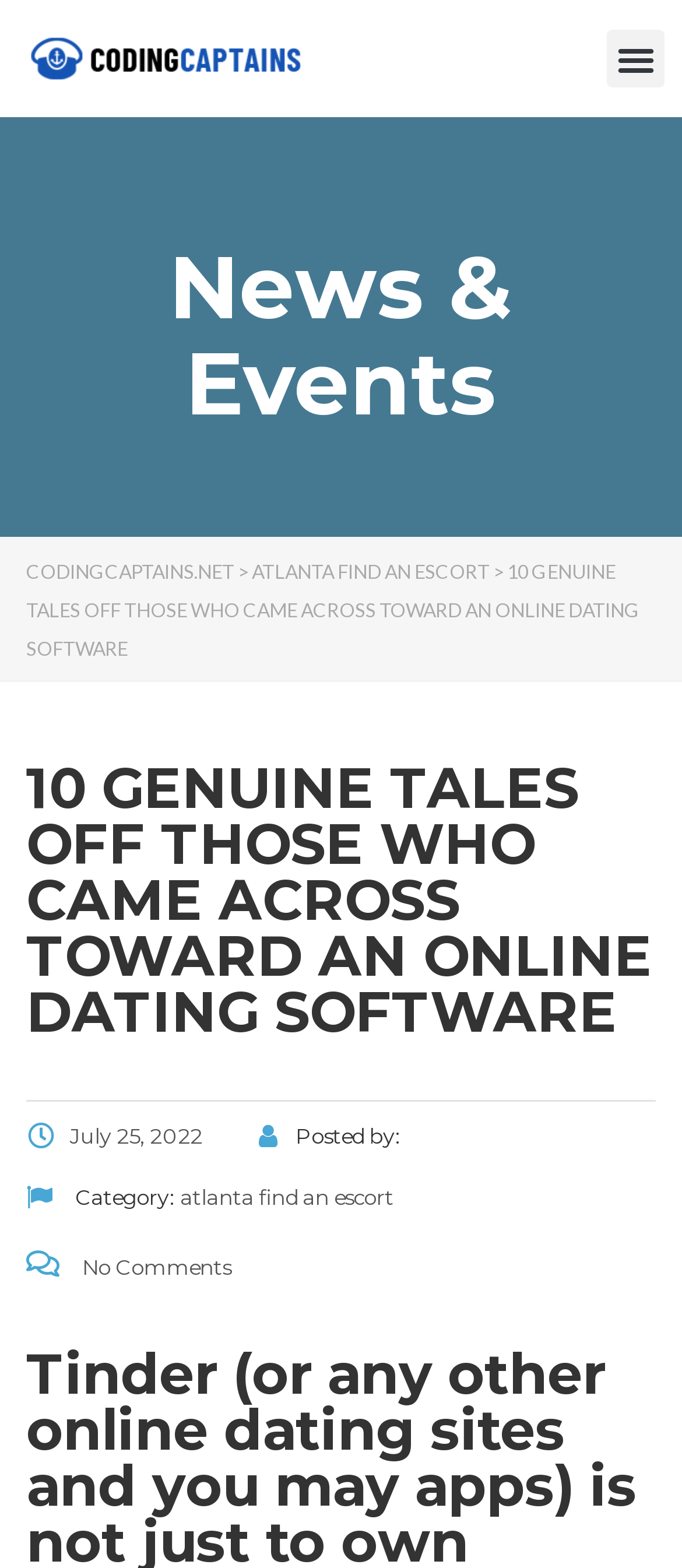Provide a one-word or short-phrase response to the question:
How many comments does the post have?

No Comments